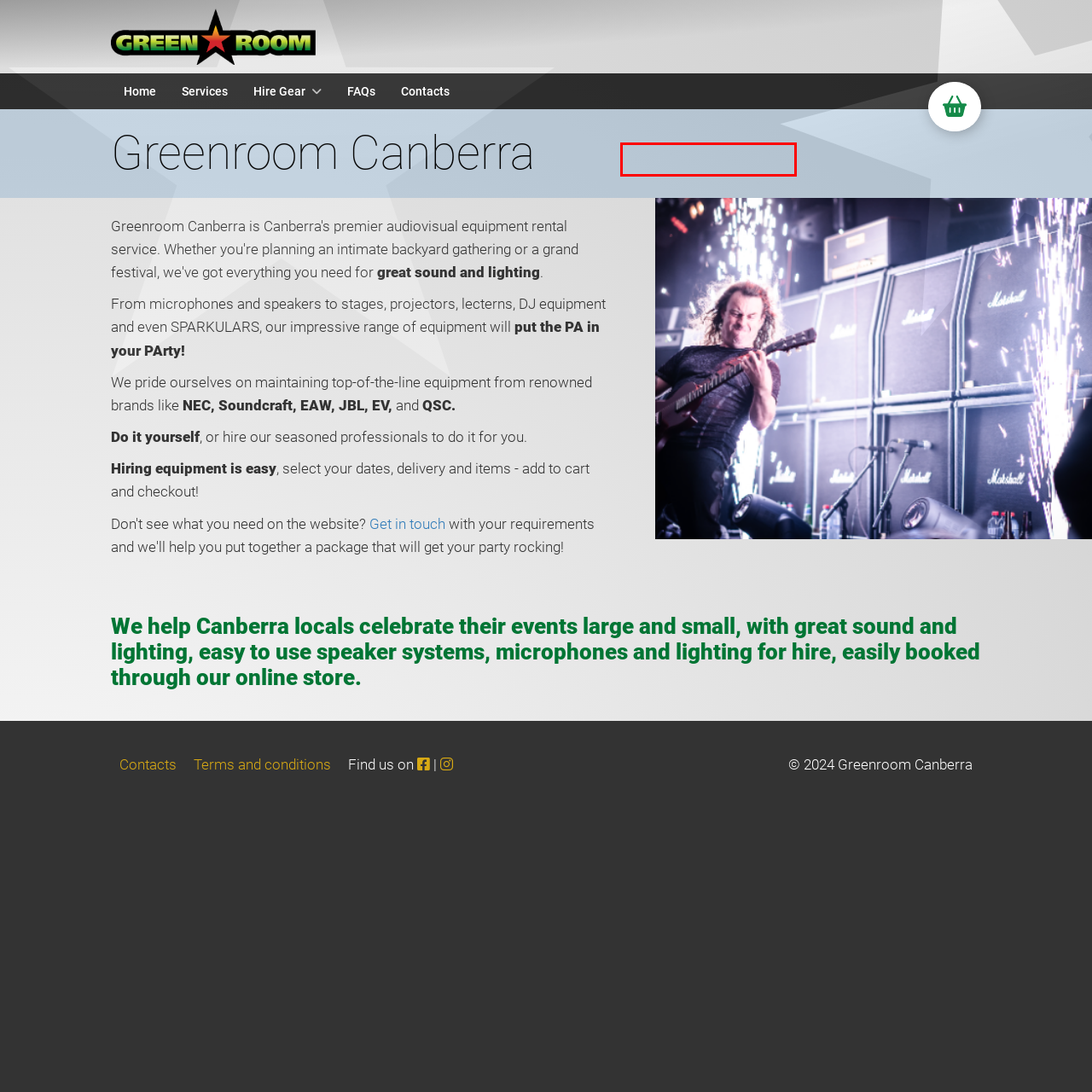Review the screenshot of a webpage that includes a red bounding box. Choose the most suitable webpage description that matches the new webpage after clicking the element within the red bounding box. Here are the candidates:
A. Greenroom Canberra: Audio Visual
B. Greenroom Canberra: Sparkulars
C. Greenroom Canberra: Wedding Hire
D. Greenroom Canberra: Stands
E. Greenroom Canberra: Mixers
F. Greenroom Canberra: Accessories
G. Greenroom Canberra: Hire Gear
H. Greenroom Canberra: DJ Equipment

C